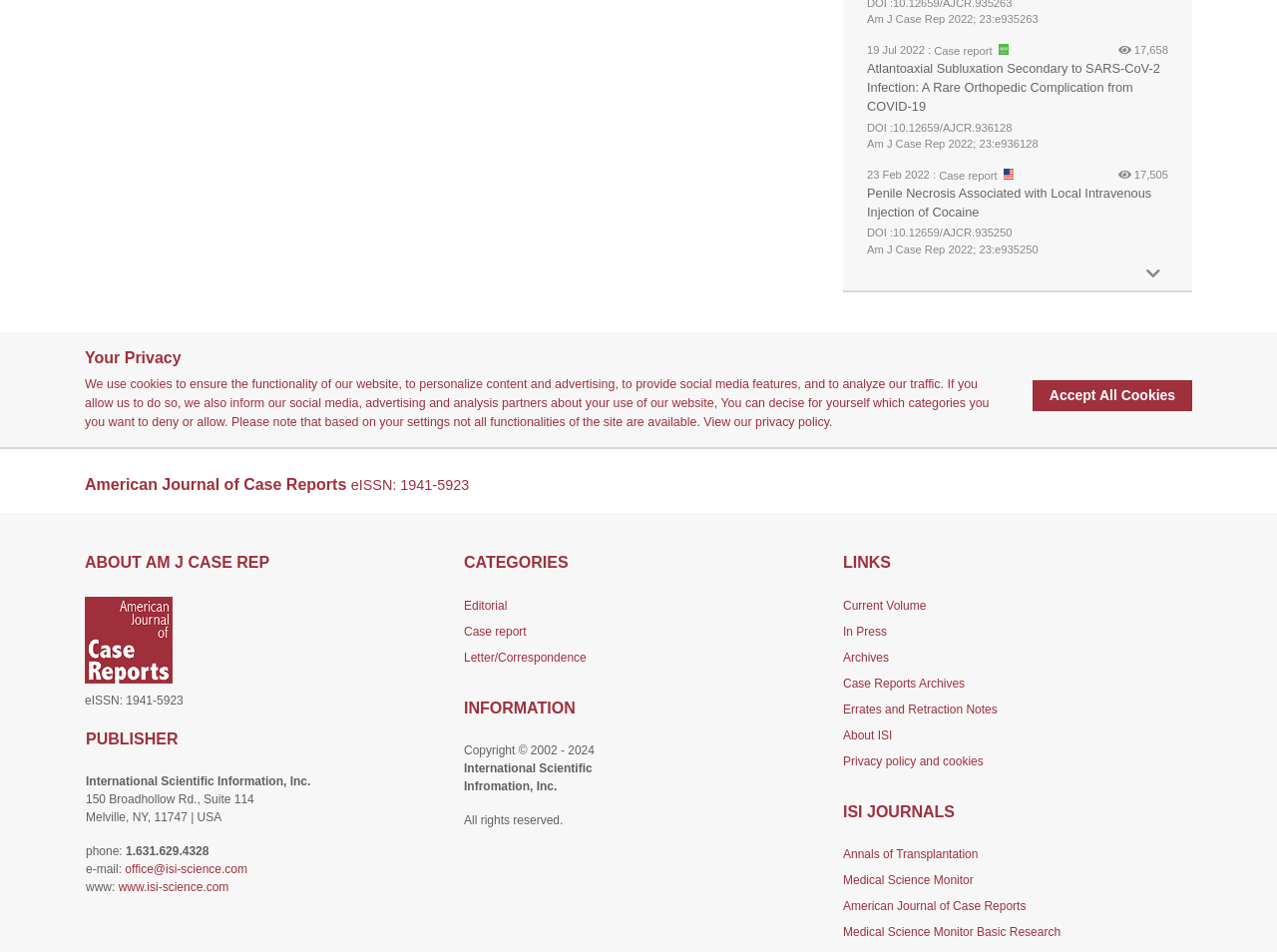Please give a succinct answer to the question in one word or phrase:
What is the topic of the first case report?

Atlantoaxial Subluxation